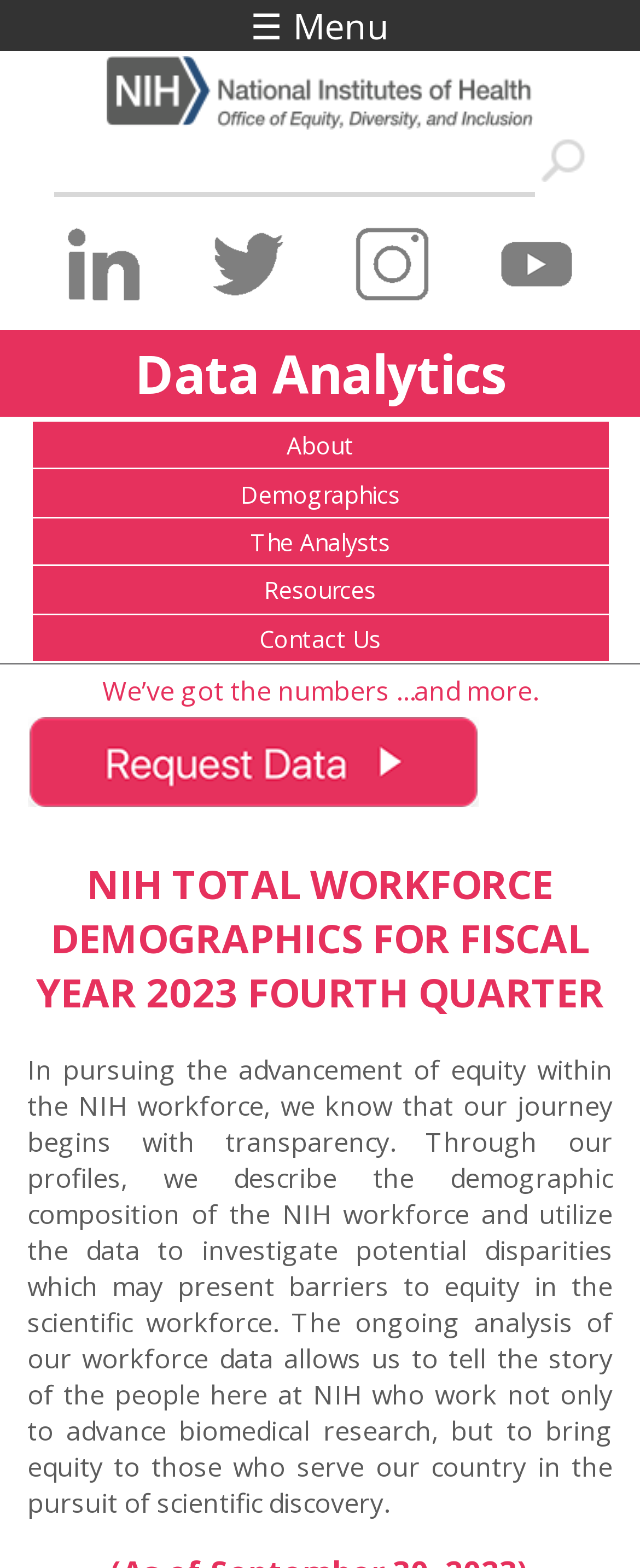What is the name of the office?
Please use the visual content to give a single word or phrase answer.

NIH Office of Equity, Diversity, and Inclusion